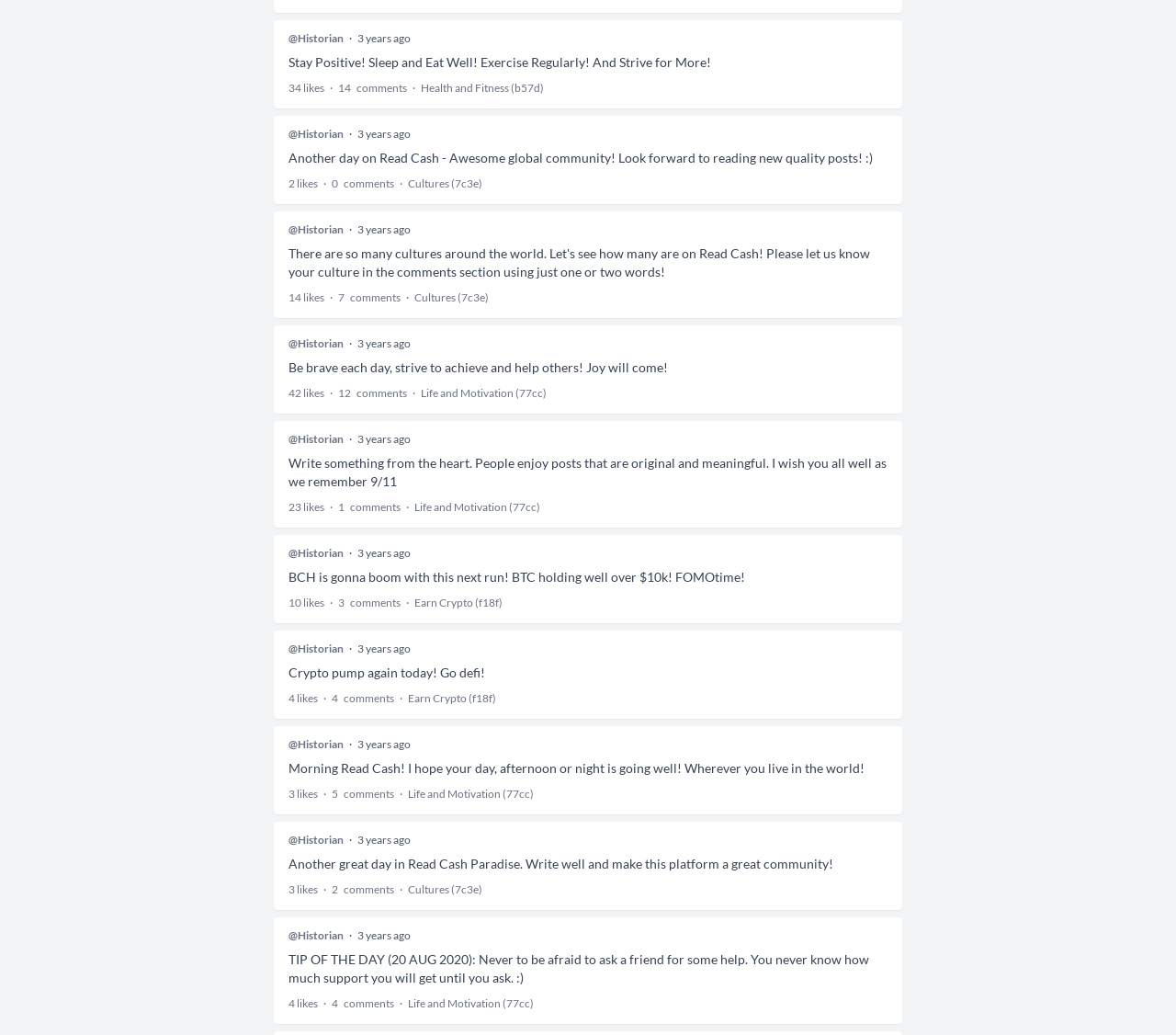Identify the bounding box for the UI element described as: "Earn Crypto (f18f)". Ensure the coordinates are four float numbers between 0 and 1, formatted as [left, top, right, bottom].

[0.352, 0.575, 0.427, 0.589]